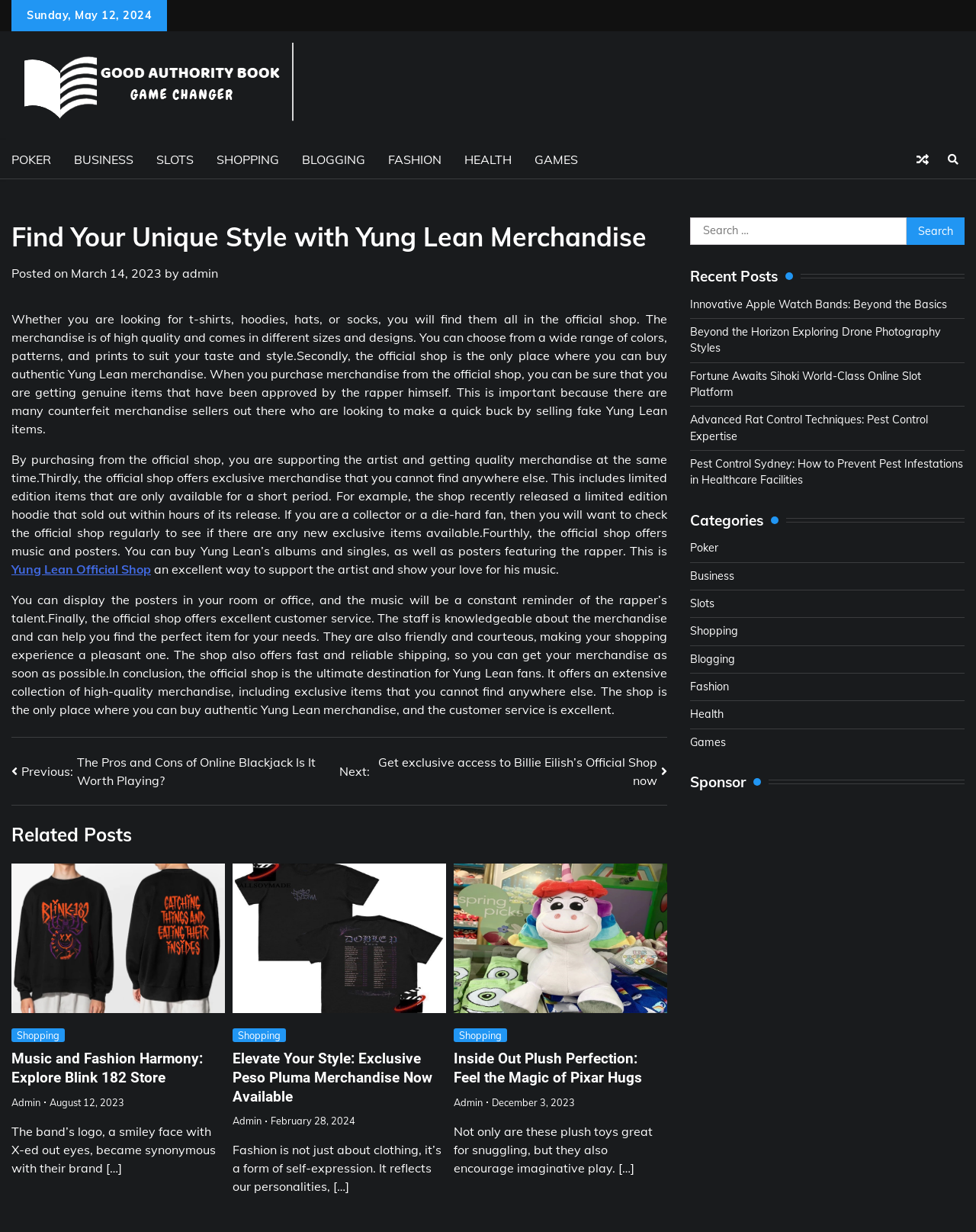Summarize the contents and layout of the webpage in detail.

This webpage is about Yung Lean merchandise and features a blog post with the title "Find Your Unique Style with Yung Lean Merchandise – Good Authority Book". The post is dated March 14, 2023, and is written by admin. The content of the post discusses the benefits of purchasing merchandise from the official Yung Lean shop, including the authenticity of the products, exclusive items, and excellent customer service.

At the top of the page, there is a navigation menu with links to various categories such as Poker, Business, Slots, Shopping, Blogging, Fashion, Health, and Games. There are also two icons, one with a search symbol and another with a shopping cart symbol, located at the top right corner of the page.

Below the navigation menu, there is a section with a heading "Recent Posts" that lists five recent blog posts with their titles and links. Next to it, there is a search bar with a button labeled "Search".

On the left side of the page, there is a section with a heading "Posts" that displays a post navigation menu with links to previous and next posts. Below it, there is a section with a heading "Related Posts" that lists three related blog posts with their titles, images, and links.

On the right side of the page, there is a complementary section with a search bar, a section with a heading "Recent Posts" that lists five recent blog posts, and a section with a heading "Categories" that lists eight categories with links. There is also a section with a heading "Sponsor" at the bottom of the page.

Throughout the page, there are various images and icons, including a logo for Good Authority Book and images for the blog posts. The overall layout of the page is clean and easy to navigate, with clear headings and concise text.